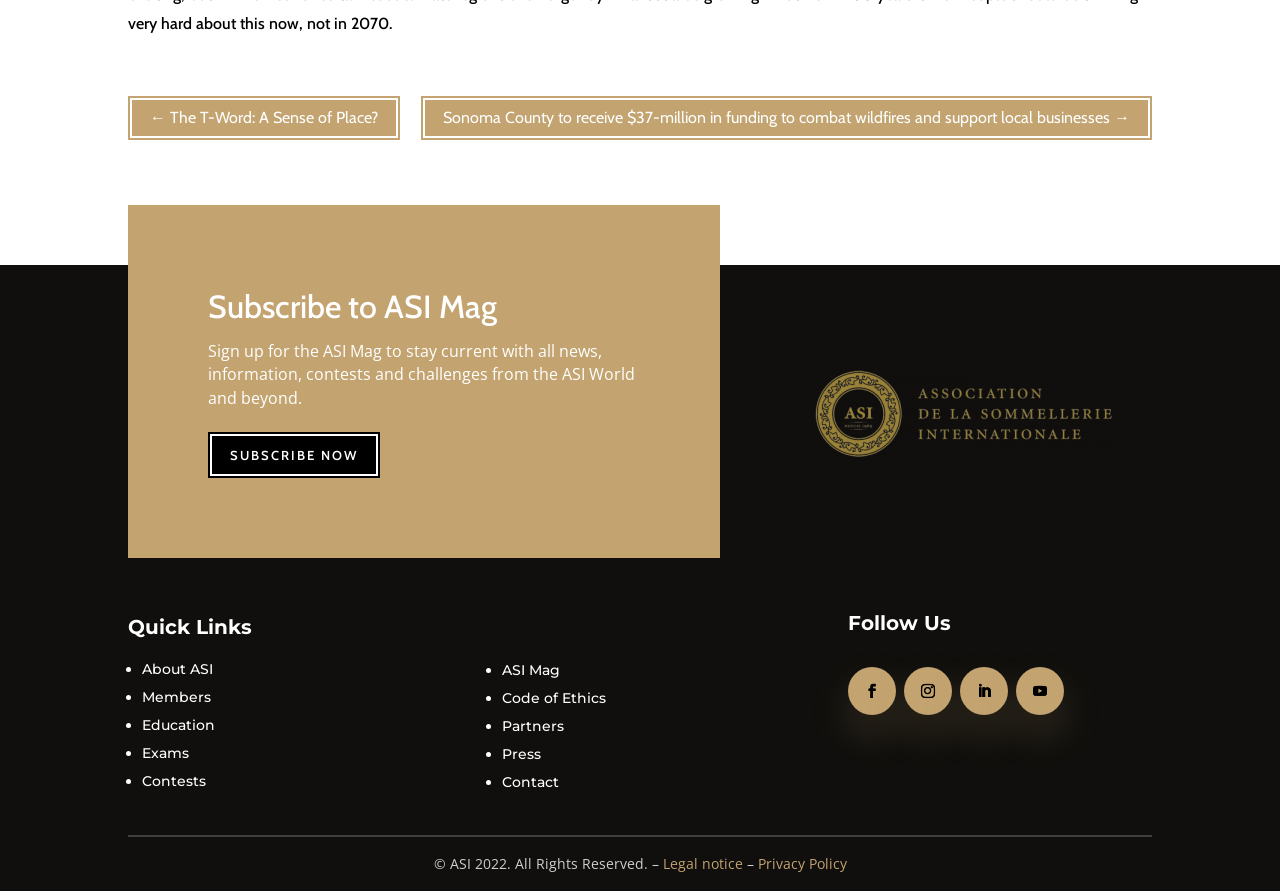What is the purpose of the 'Subscribe to ASI Mag' section?
Can you provide a detailed and comprehensive answer to the question?

The 'Subscribe to ASI Mag' section is located at the top of the webpage, indicating its importance. The static text below the heading explains that it allows users to stay current with all news, information, contests, and challenges from the ASI World and beyond. This suggests that the purpose of this section is to provide users with a way to stay updated with the latest information.